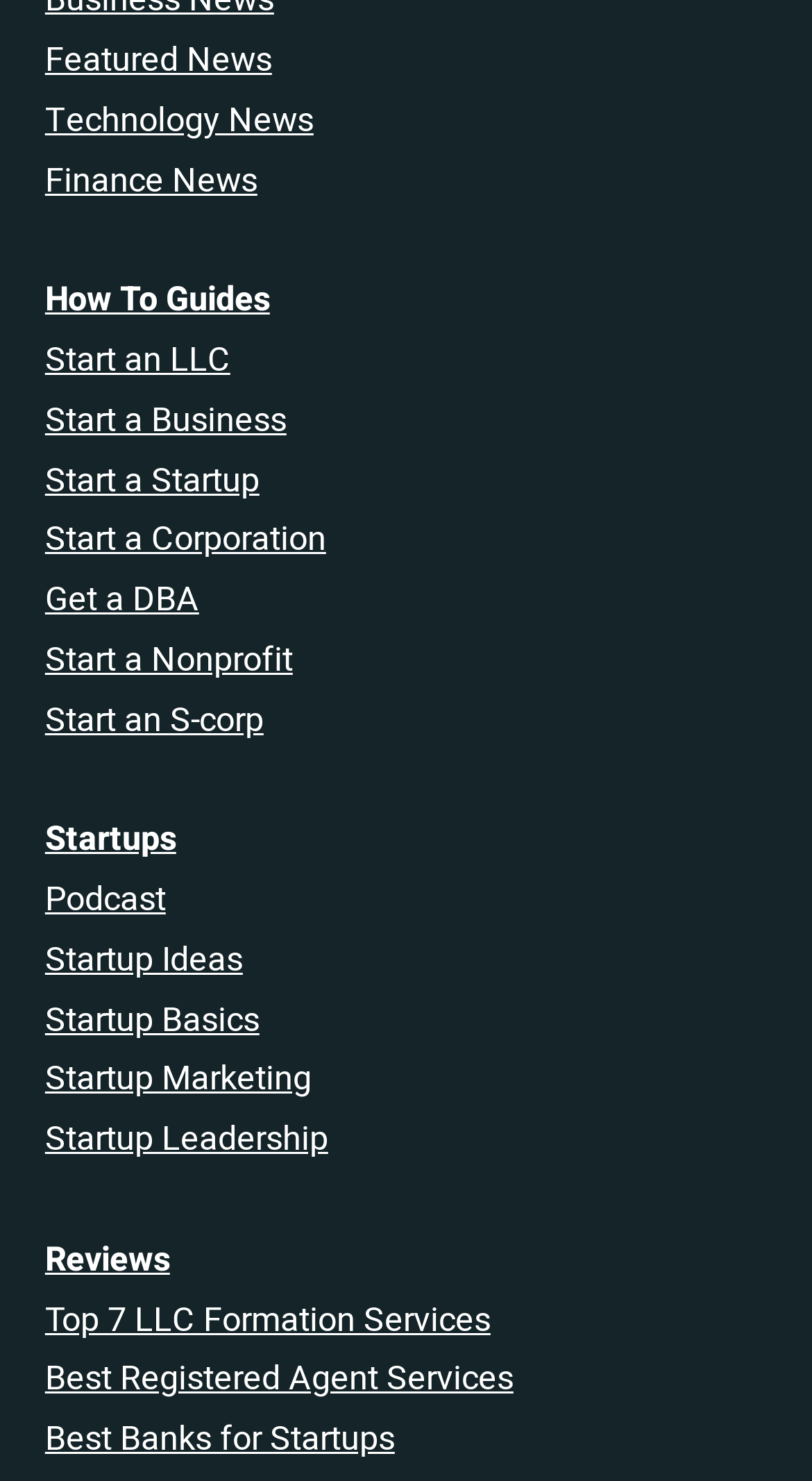Kindly provide the bounding box coordinates of the section you need to click on to fulfill the given instruction: "Read top 7 LLC formation services review".

[0.055, 0.874, 0.604, 0.908]